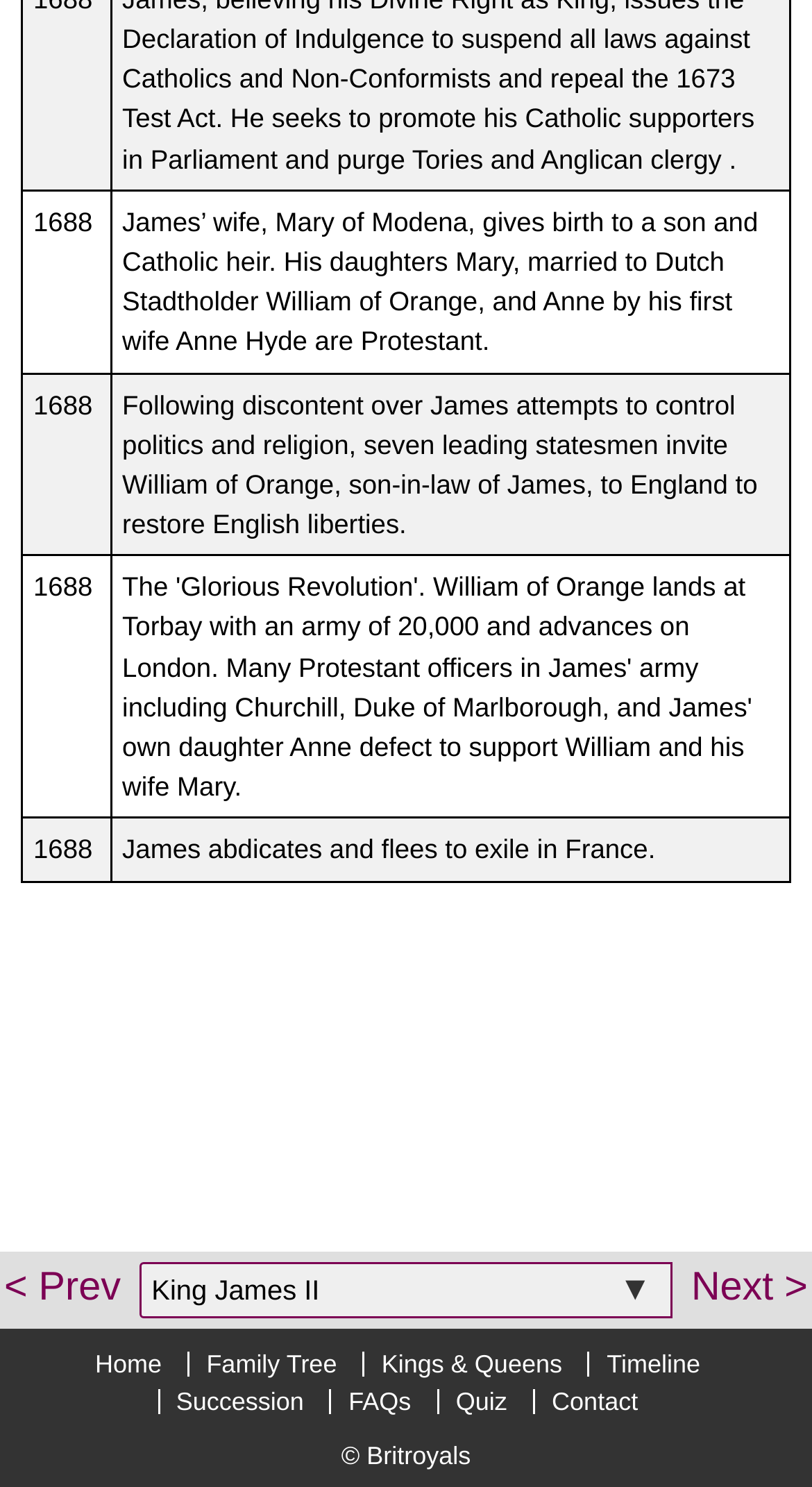What is the year mentioned in the first row?
Look at the image and respond with a single word or a short phrase.

1688